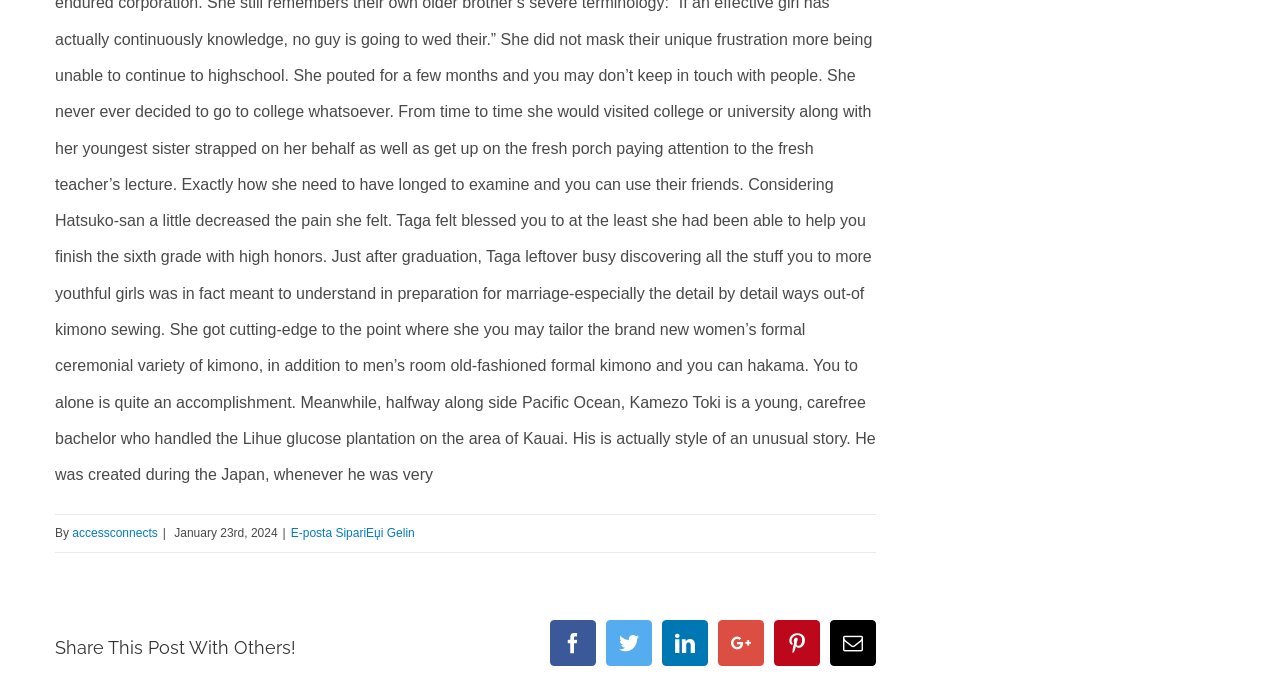Locate the bounding box coordinates of the area to click to fulfill this instruction: "Share this post on Twitter". The bounding box should be presented as four float numbers between 0 and 1, in the order [left, top, right, bottom].

[0.473, 0.887, 0.509, 0.953]